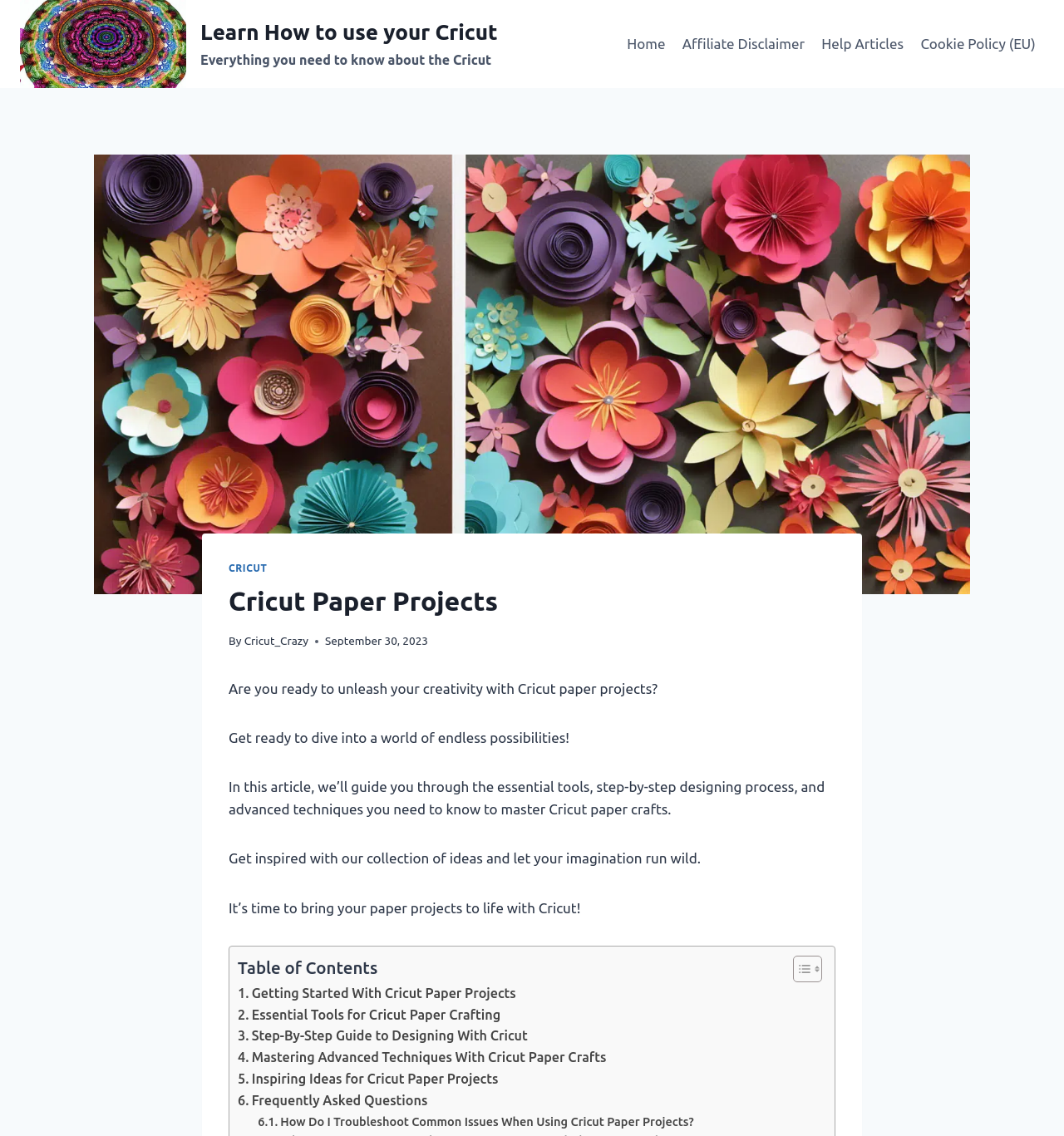Identify the primary heading of the webpage and provide its text.

Cricut Paper Projects